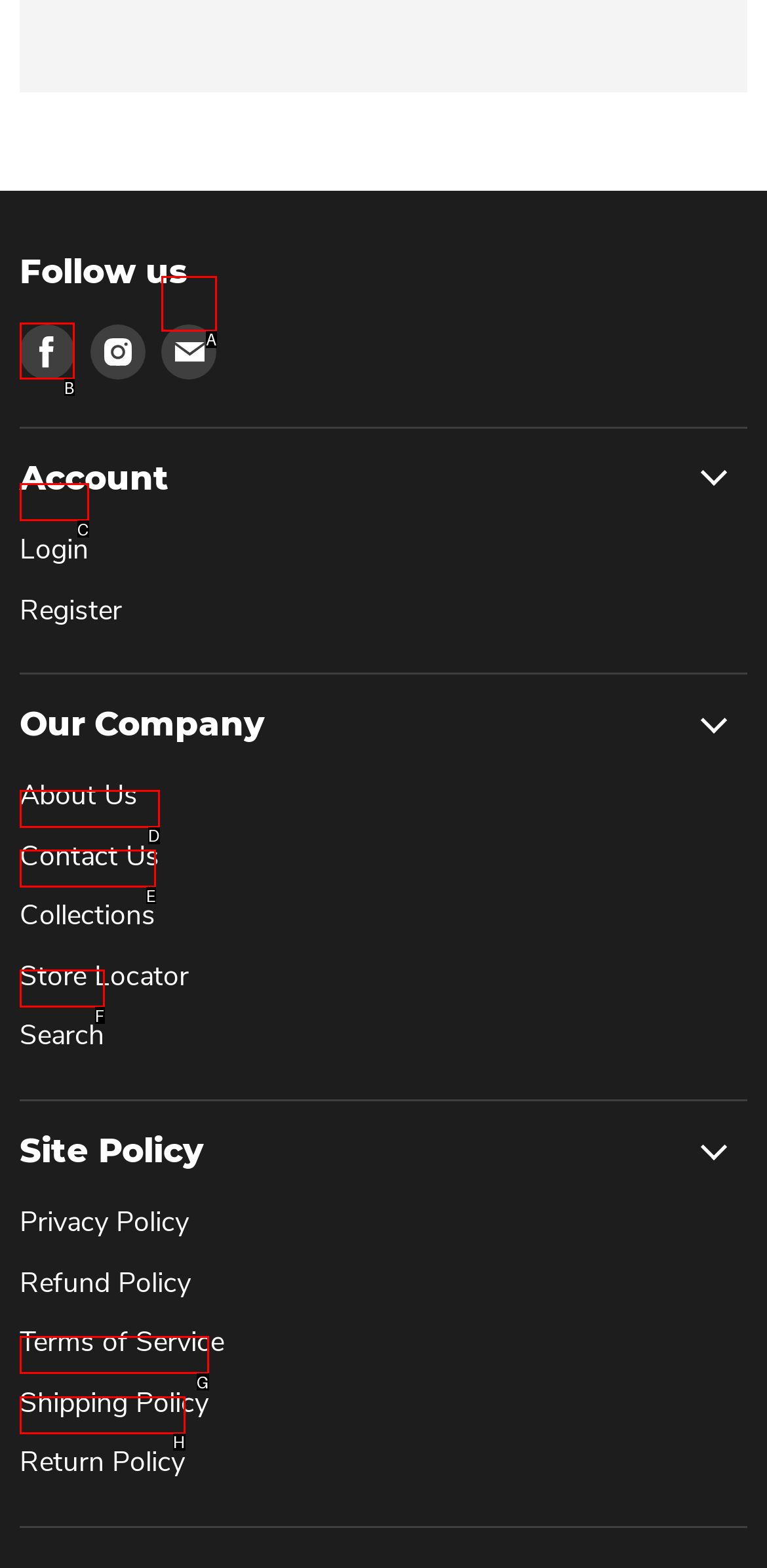What letter corresponds to the UI element to complete this task: Find us on Facebook
Answer directly with the letter.

B